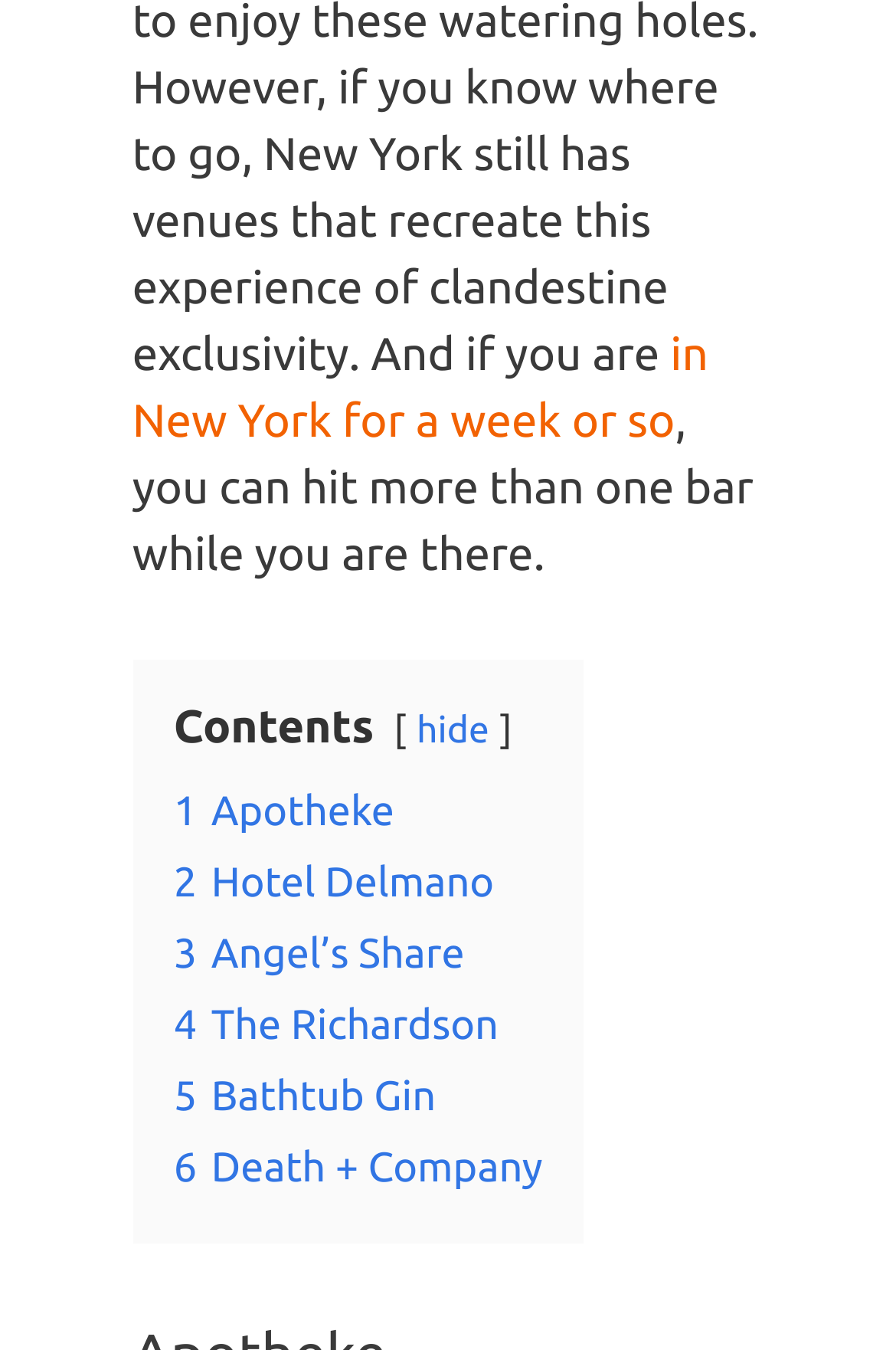Find the bounding box coordinates of the clickable area that will achieve the following instruction: "click on the link to Angel’s Share".

[0.194, 0.69, 0.519, 0.724]